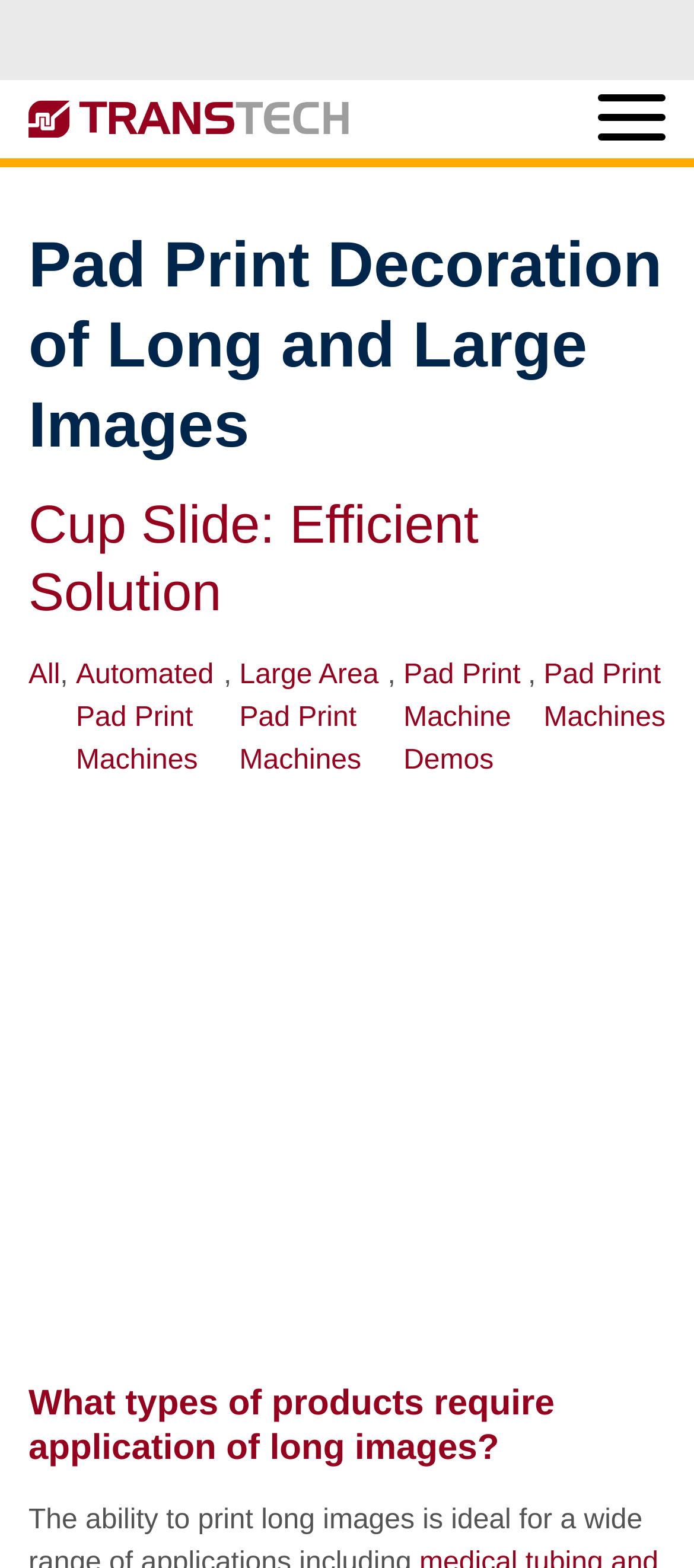Using details from the image, please answer the following question comprehensively:
What is the purpose of the cup slide?

The heading 'Cup Slide: Efficient Solution' suggests that the cup slide is a feature that provides an efficient solution for pad printing, likely making the process faster or more effective.